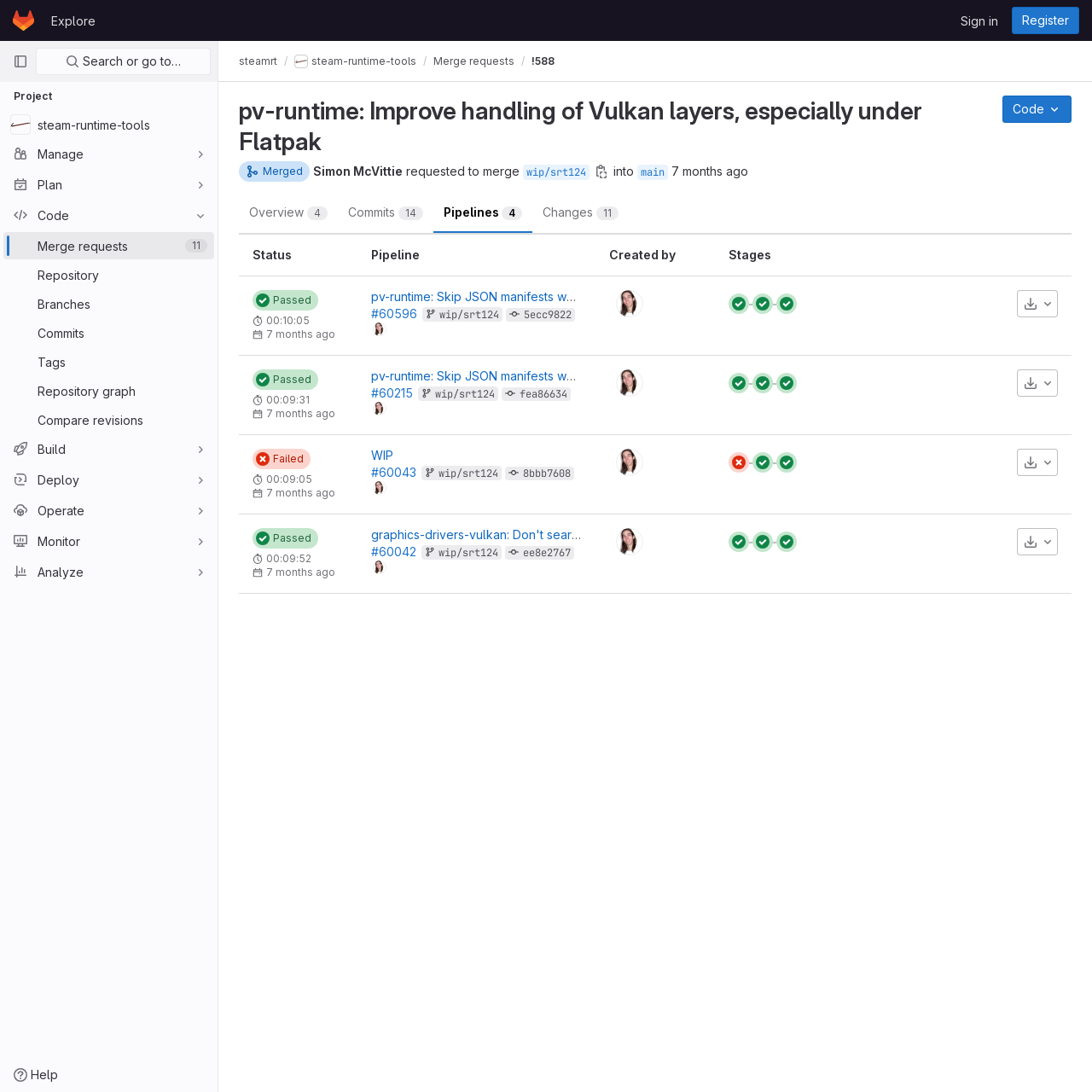Provide the bounding box coordinates, formatted as (top-left x, top-left y, bottom-right x, bottom-right y), with all values being floating point numbers between 0 and 1. Identify the bounding box of the UI element that matches the description: #60215

[0.34, 0.353, 0.378, 0.366]